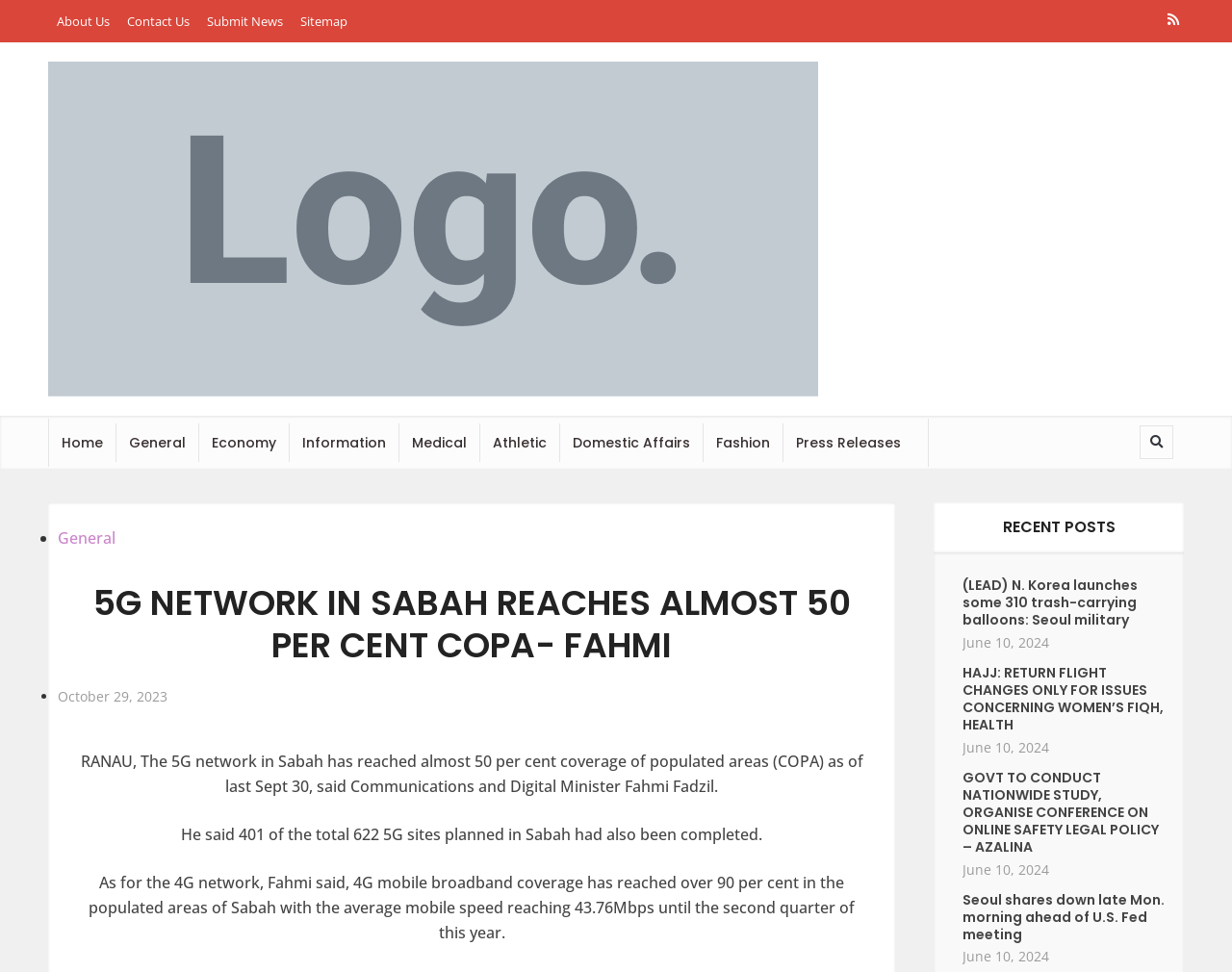Provide the bounding box coordinates for the UI element that is described by this text: "Fashion". The coordinates should be in the form of four float numbers between 0 and 1: [left, top, right, bottom].

[0.571, 0.43, 0.635, 0.48]